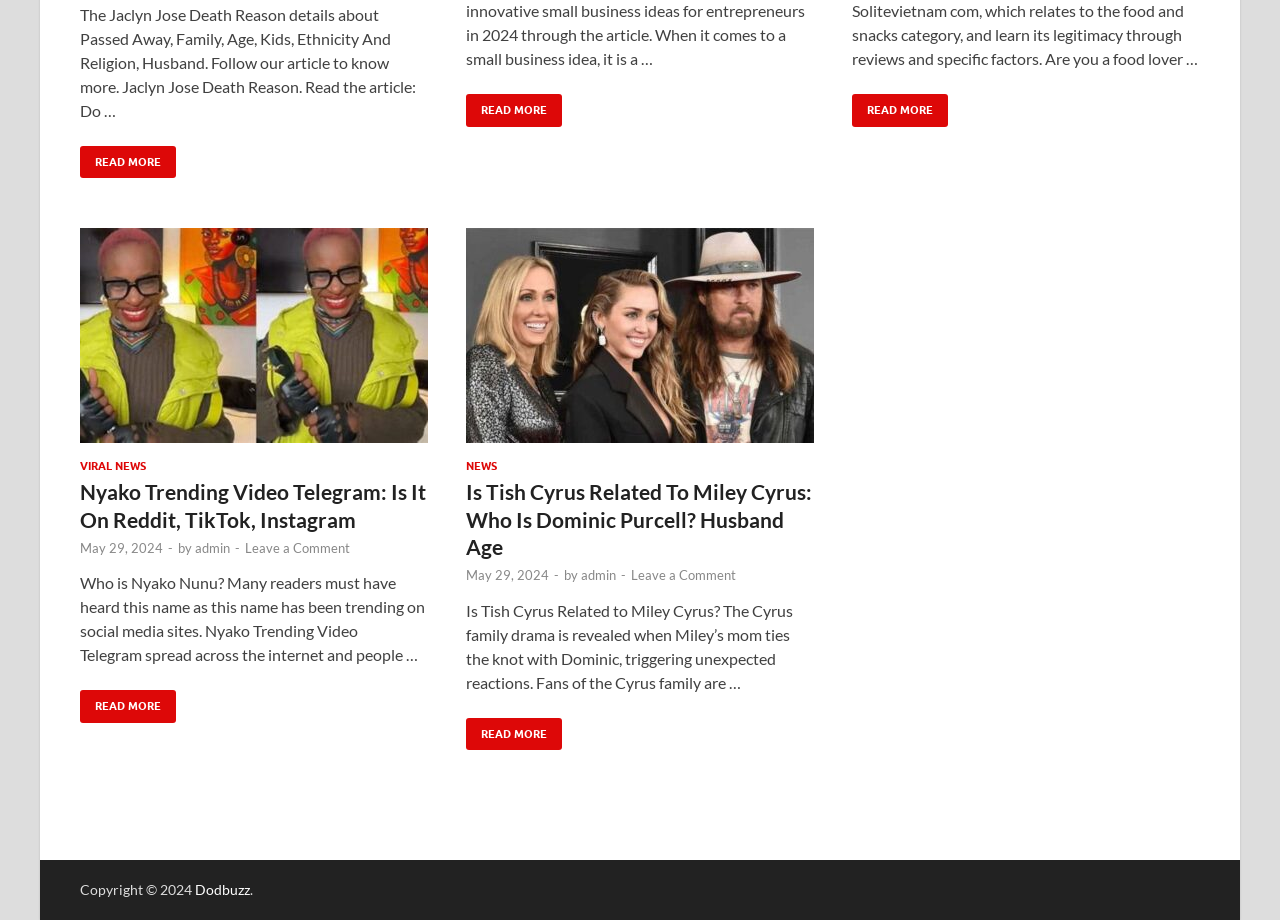Given the element description "OUR WORK" in the screenshot, predict the bounding box coordinates of that UI element.

None